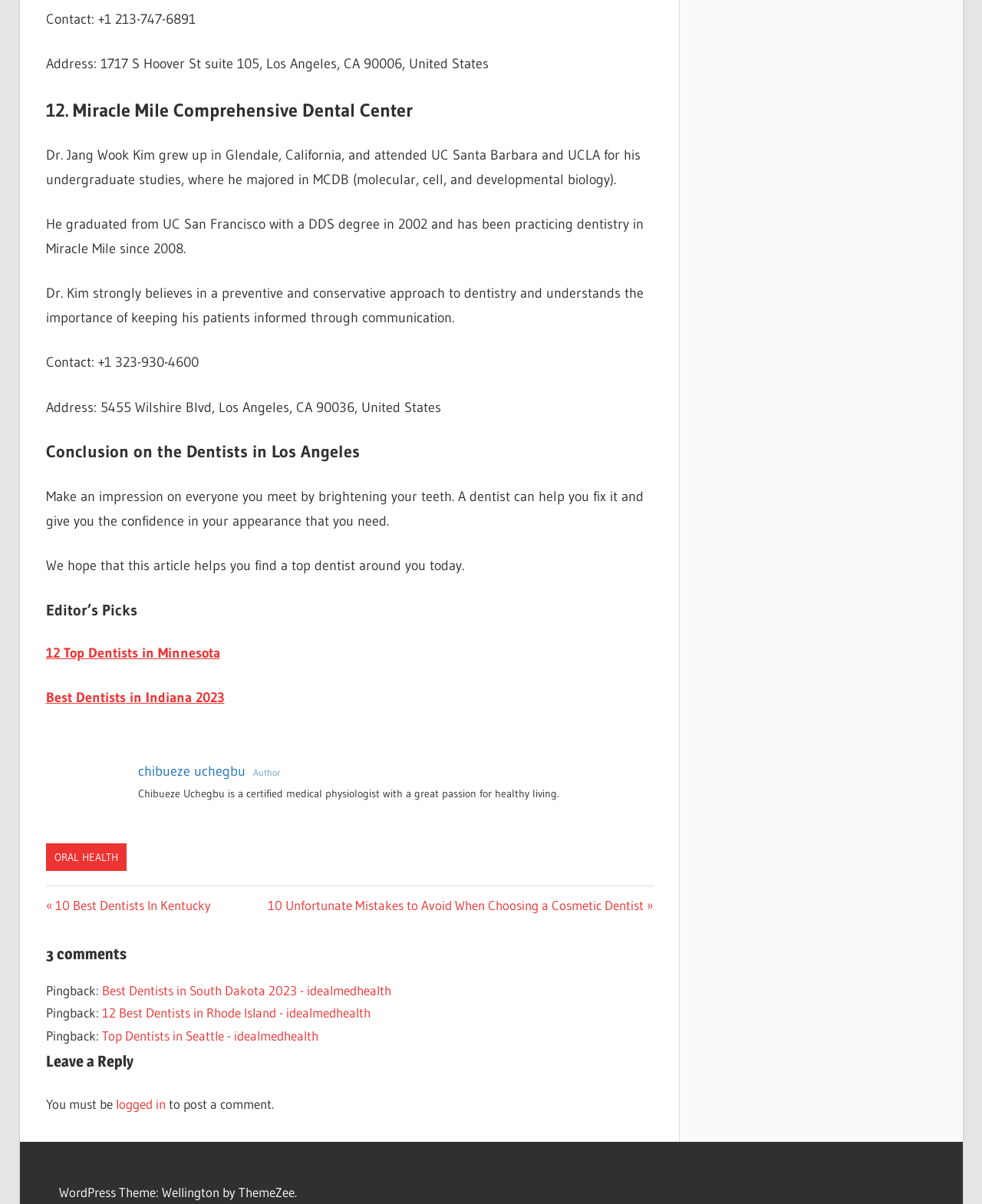Please determine the bounding box coordinates for the element that should be clicked to follow these instructions: "Click on the link to Best Dentists in South Dakota 2023".

[0.104, 0.816, 0.398, 0.829]